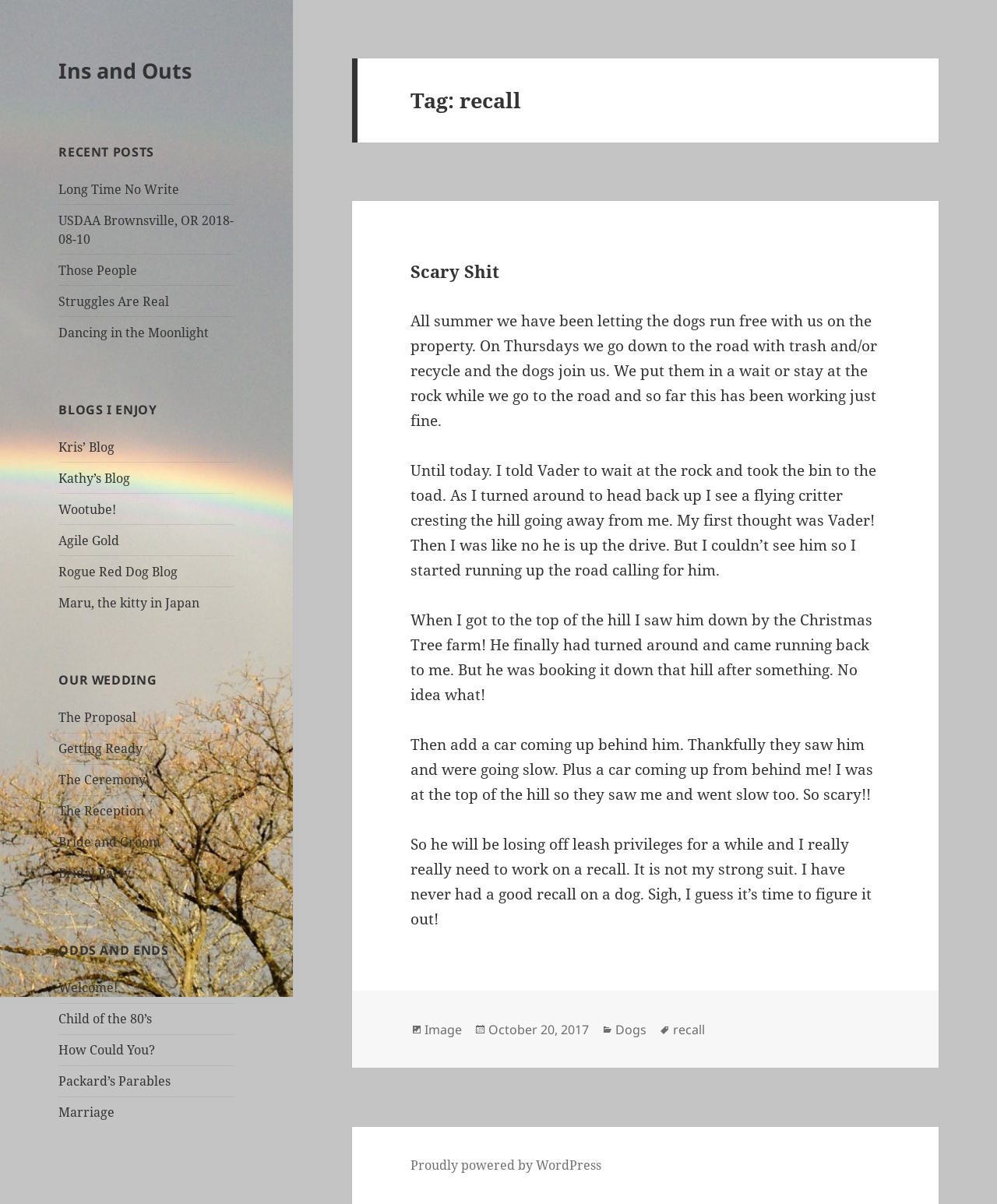Pinpoint the bounding box coordinates of the clickable element to carry out the following instruction: "read 'Scary Shit'."

[0.412, 0.215, 0.501, 0.235]